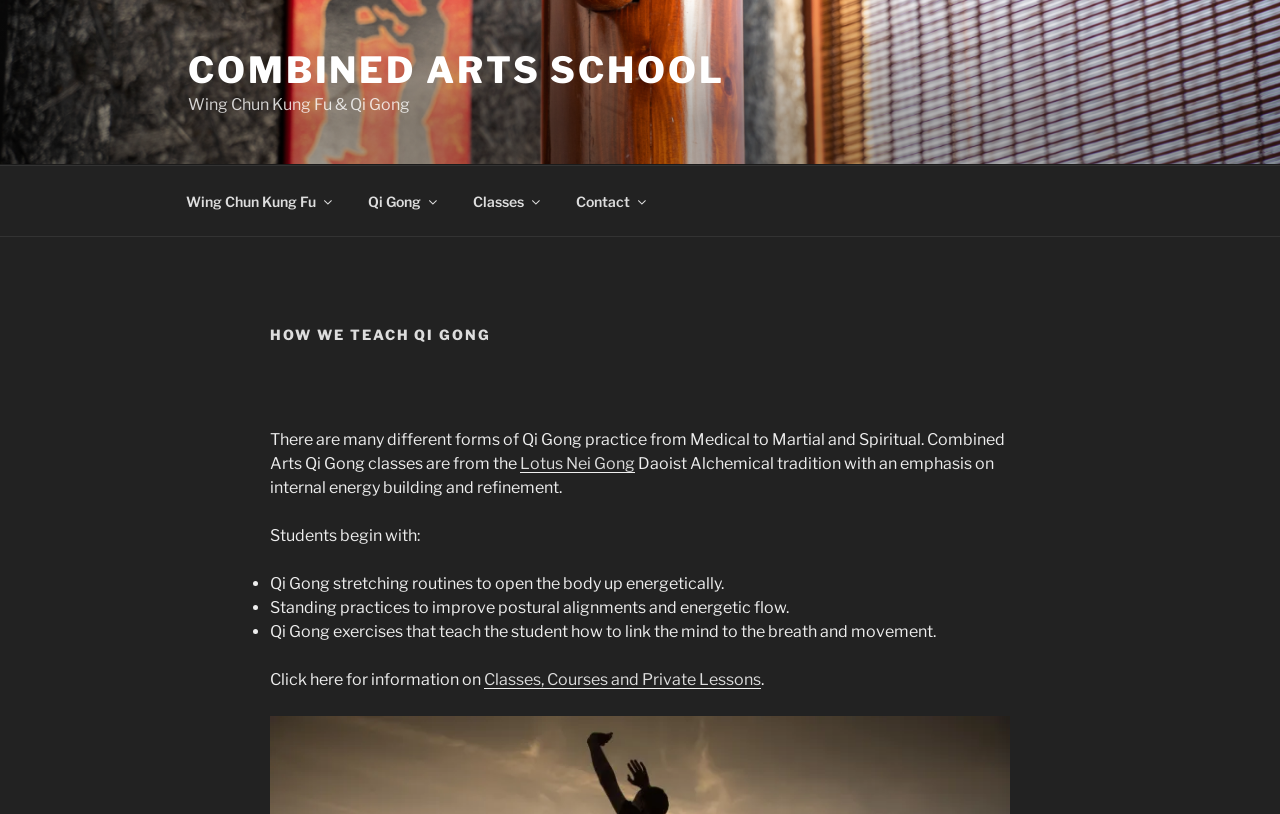Extract the main heading from the webpage content.

HOW WE TEACH QI GONG